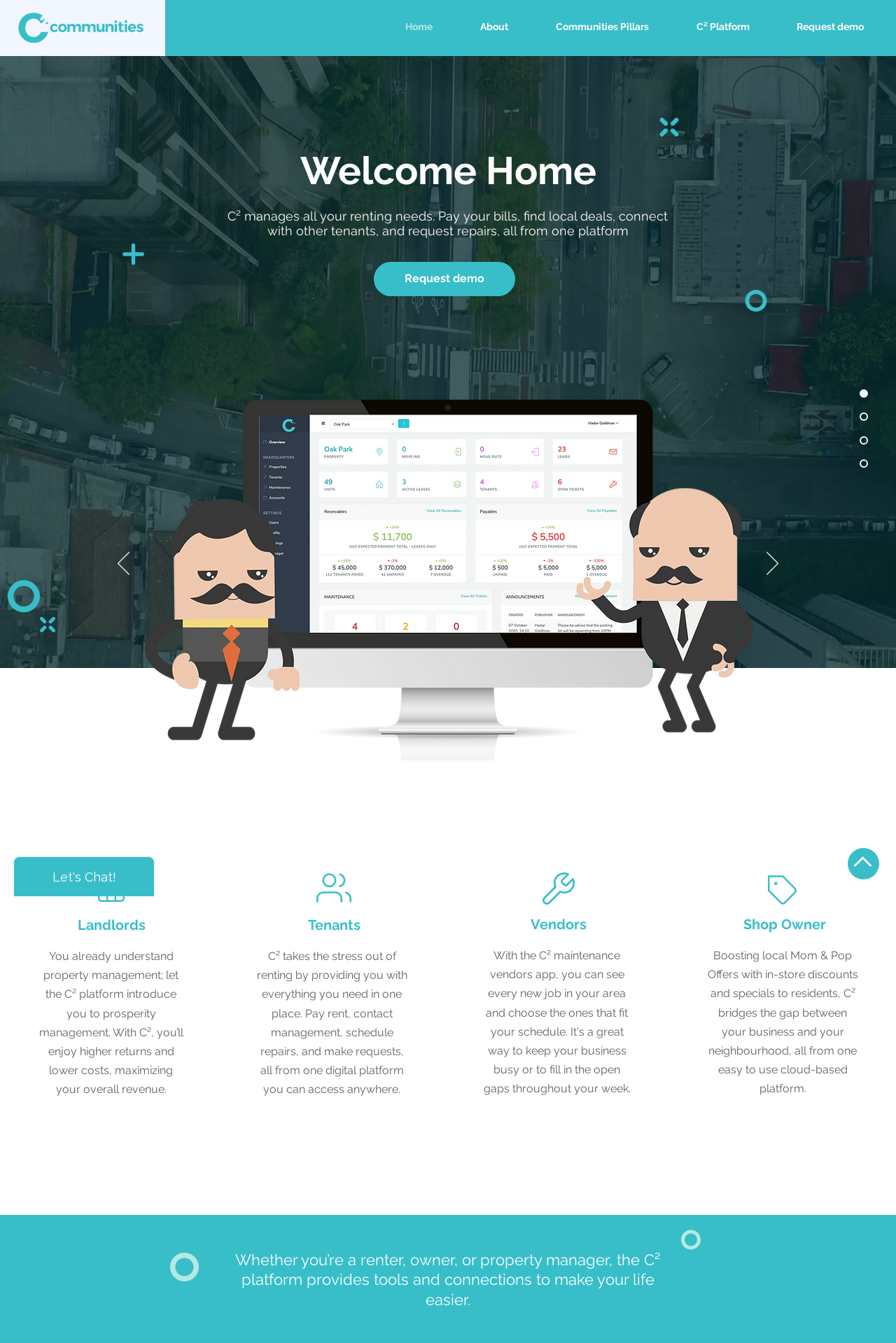Please identify the bounding box coordinates of the area that needs to be clicked to follow this instruction: "Click the 'Previous' button in the slideshow".

[0.131, 0.411, 0.144, 0.43]